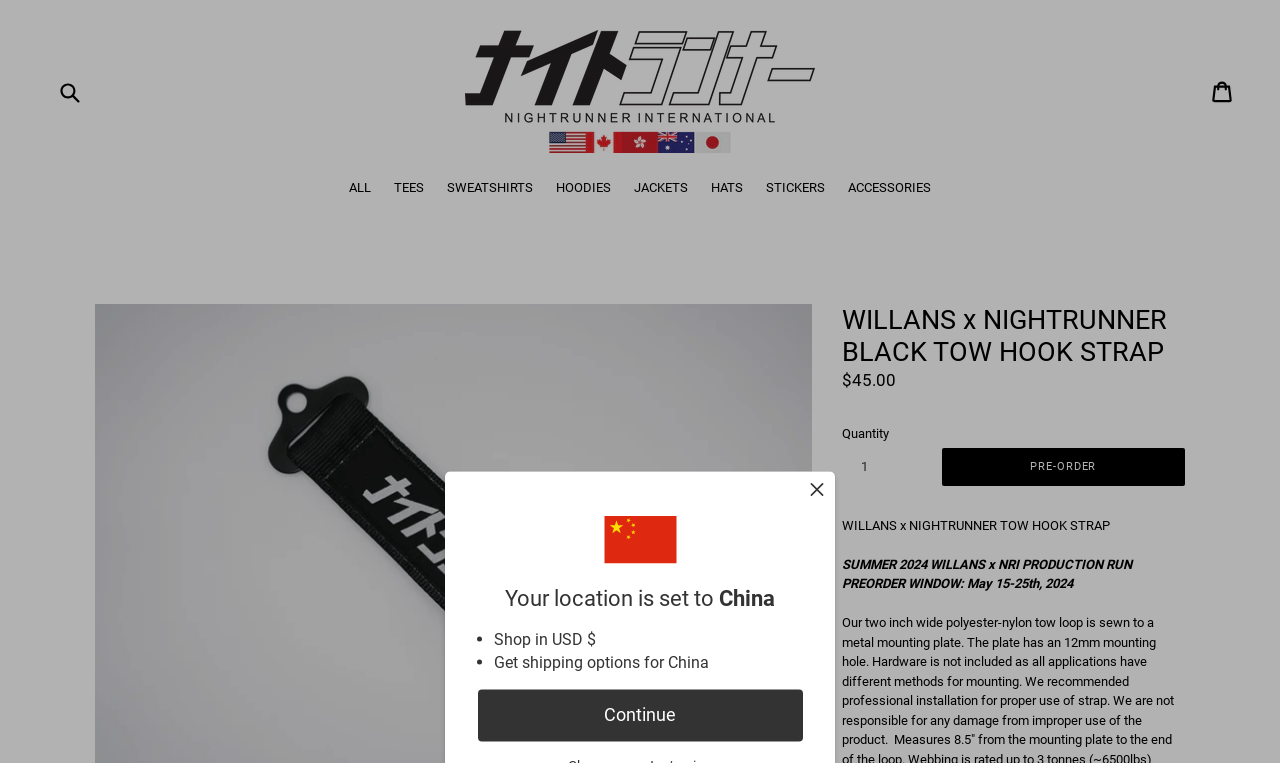Please identify the bounding box coordinates of the element that needs to be clicked to execute the following command: "Search for products". Provide the bounding box using four float numbers between 0 and 1, formatted as [left, top, right, bottom].

[0.043, 0.095, 0.086, 0.145]